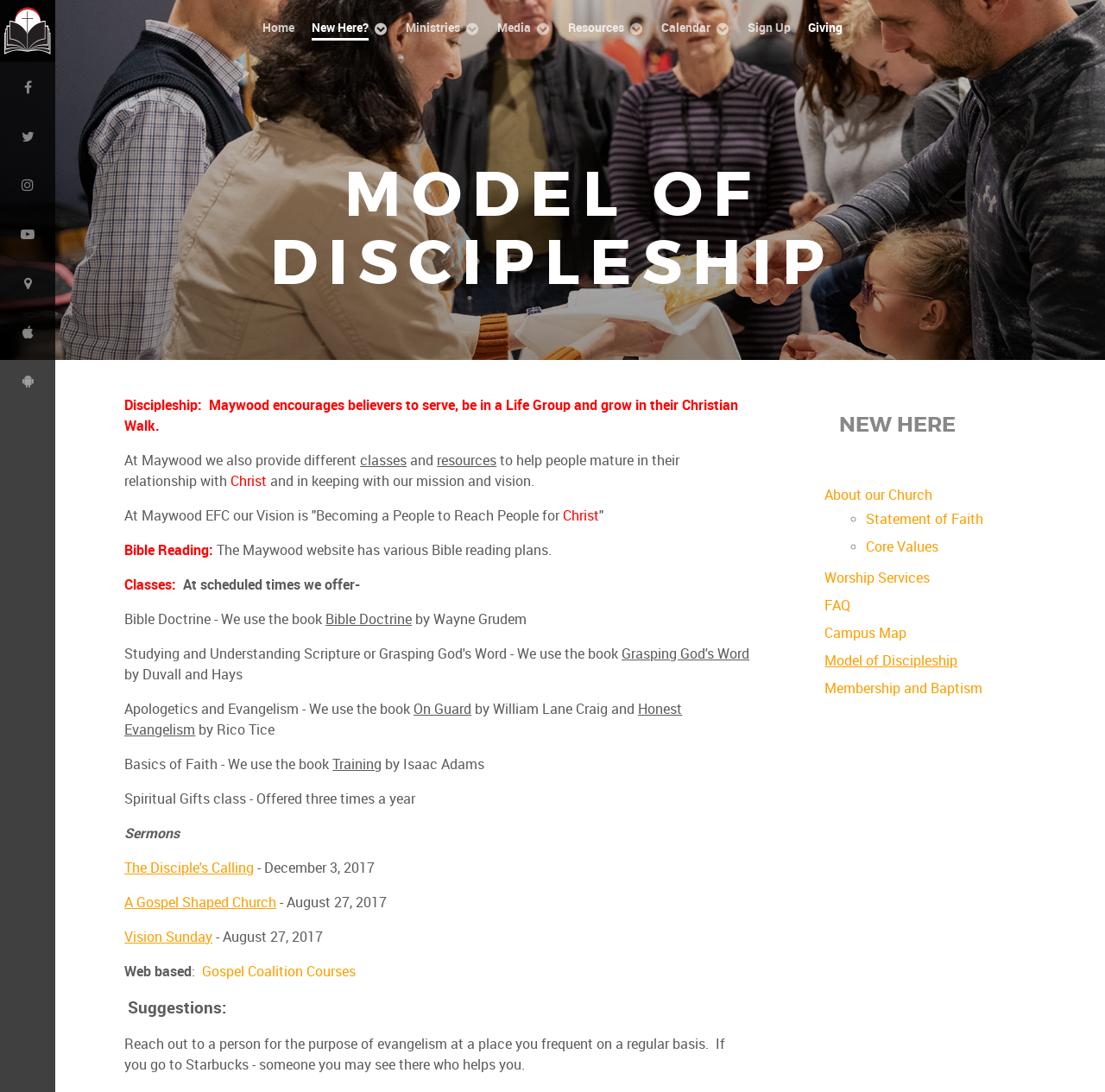Please give the bounding box coordinates of the area that should be clicked to fulfill the following instruction: "Read About our Church". The coordinates should be in the format of four float numbers from 0 to 1, i.e., [left, top, right, bottom].

[0.746, 0.446, 0.844, 0.461]